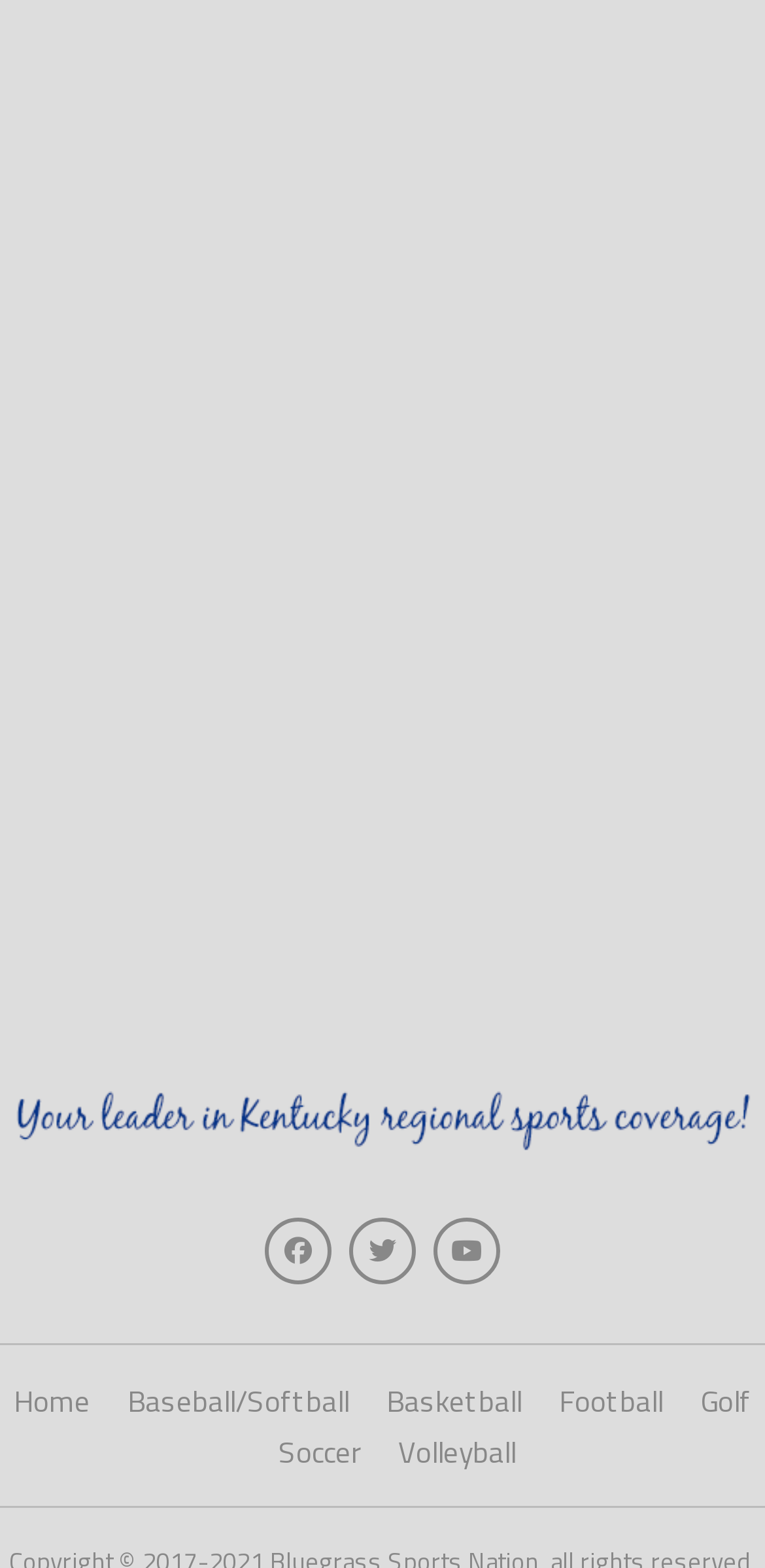Please identify the bounding box coordinates of the clickable area that will fulfill the following instruction: "Click on the Bluegrass Sports Nation link". The coordinates should be in the format of four float numbers between 0 and 1, i.e., [left, top, right, bottom].

[0.0, 0.717, 1.0, 0.747]